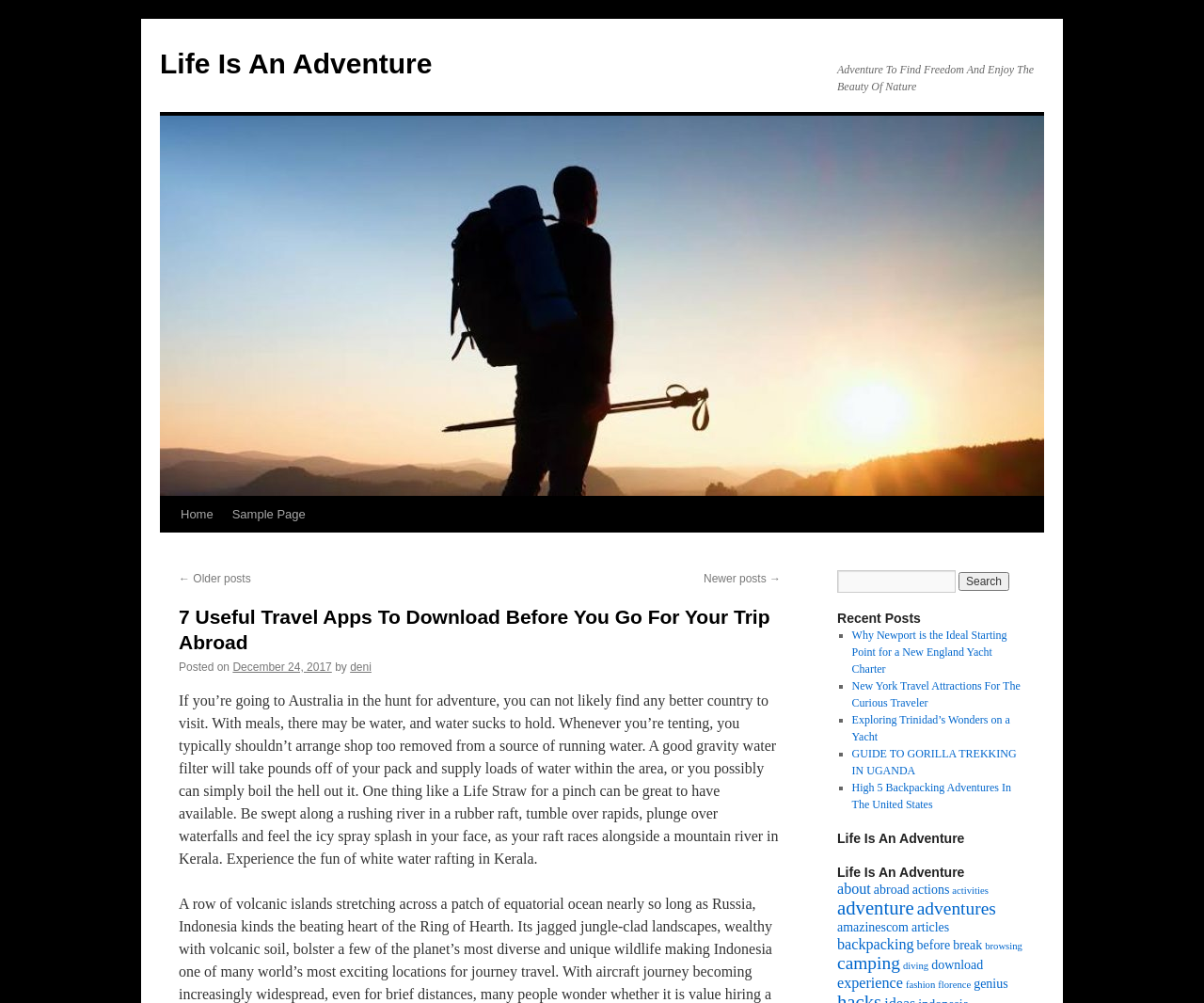Could you find the bounding box coordinates of the clickable area to complete this instruction: "Explore recent posts"?

[0.695, 0.608, 0.852, 0.625]